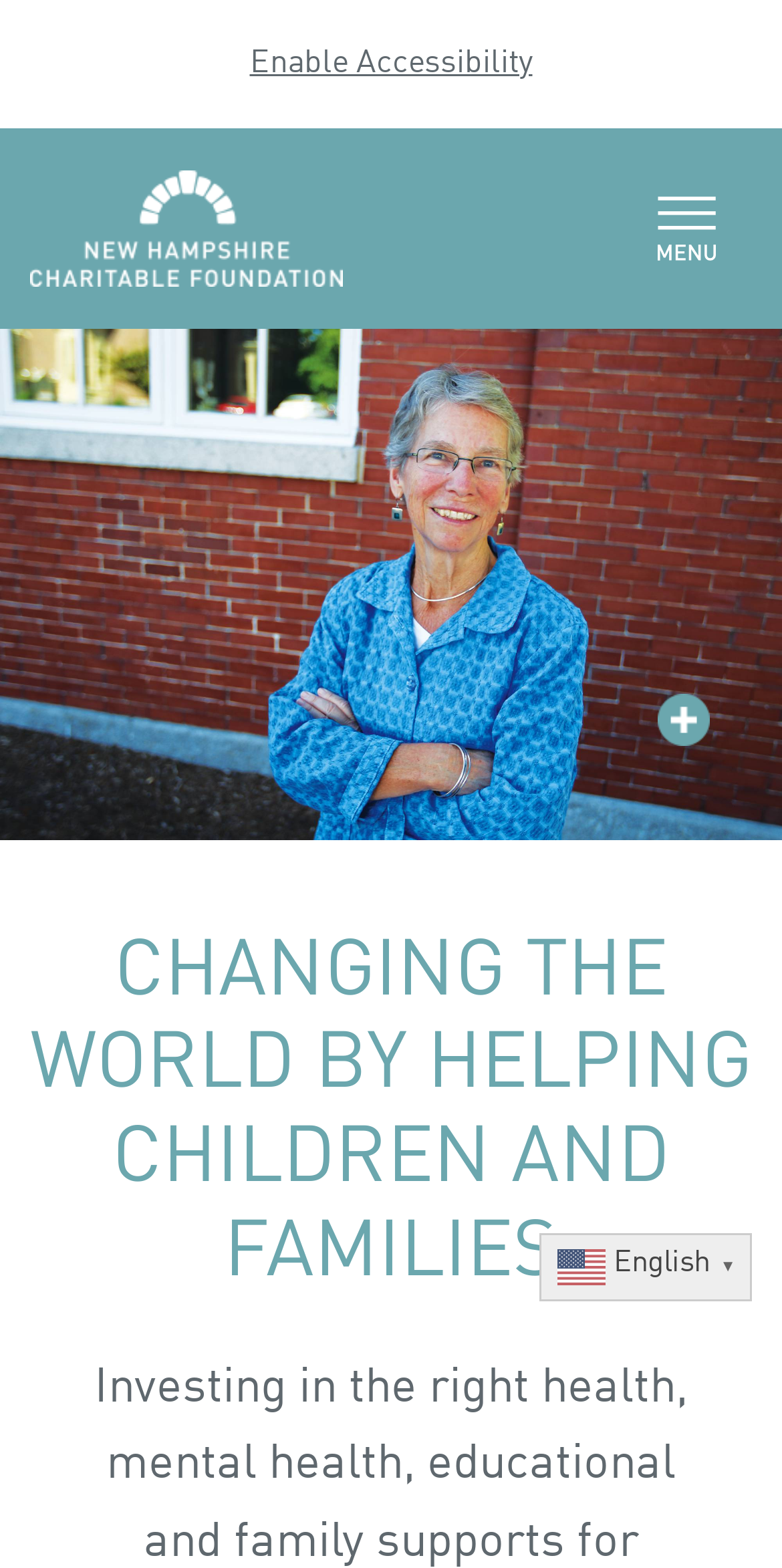Provide a one-word or one-phrase answer to the question:
Is there an image on the webpage?

Yes